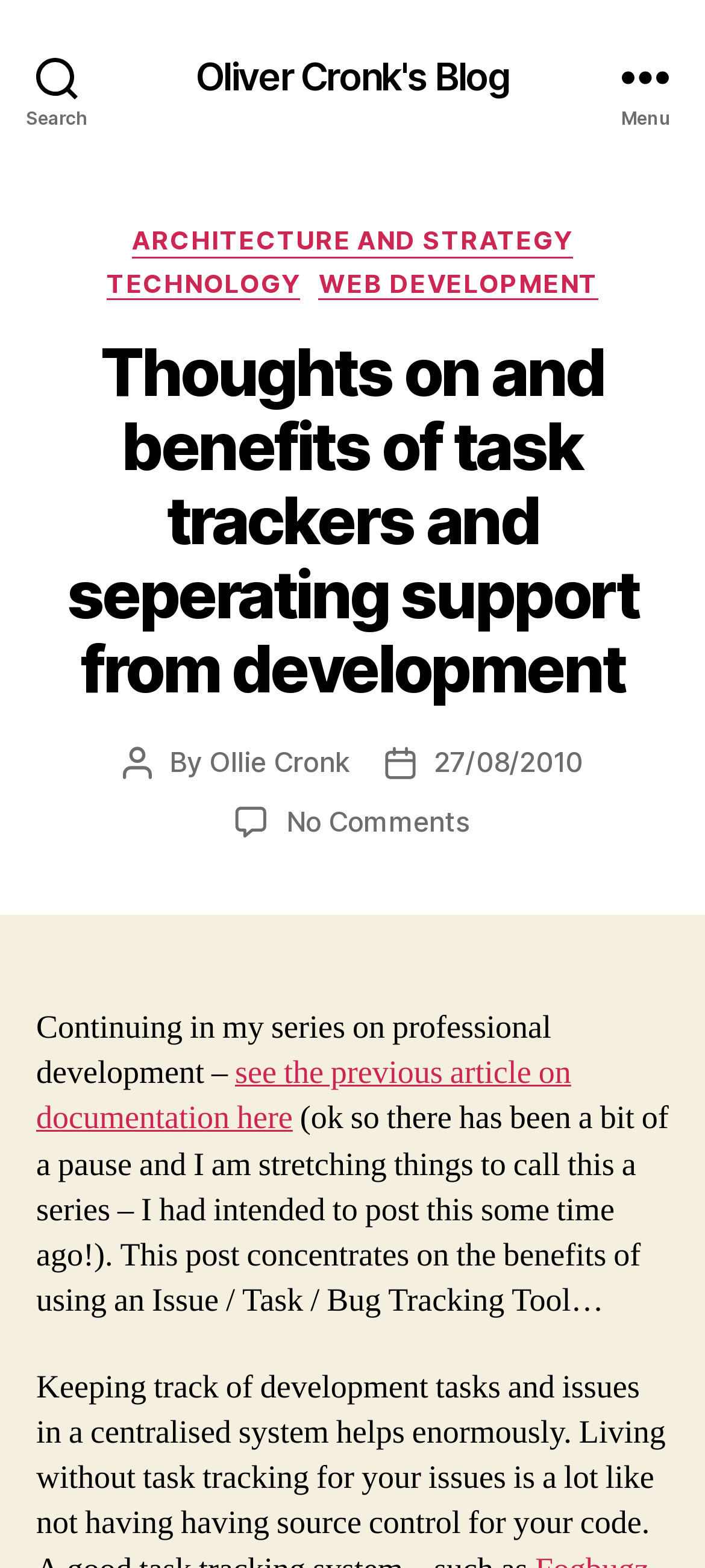Specify the bounding box coordinates of the element's area that should be clicked to execute the given instruction: "View posts in the WEB DEVELOPMENT category". The coordinates should be four float numbers between 0 and 1, i.e., [left, top, right, bottom].

[0.452, 0.17, 0.849, 0.191]